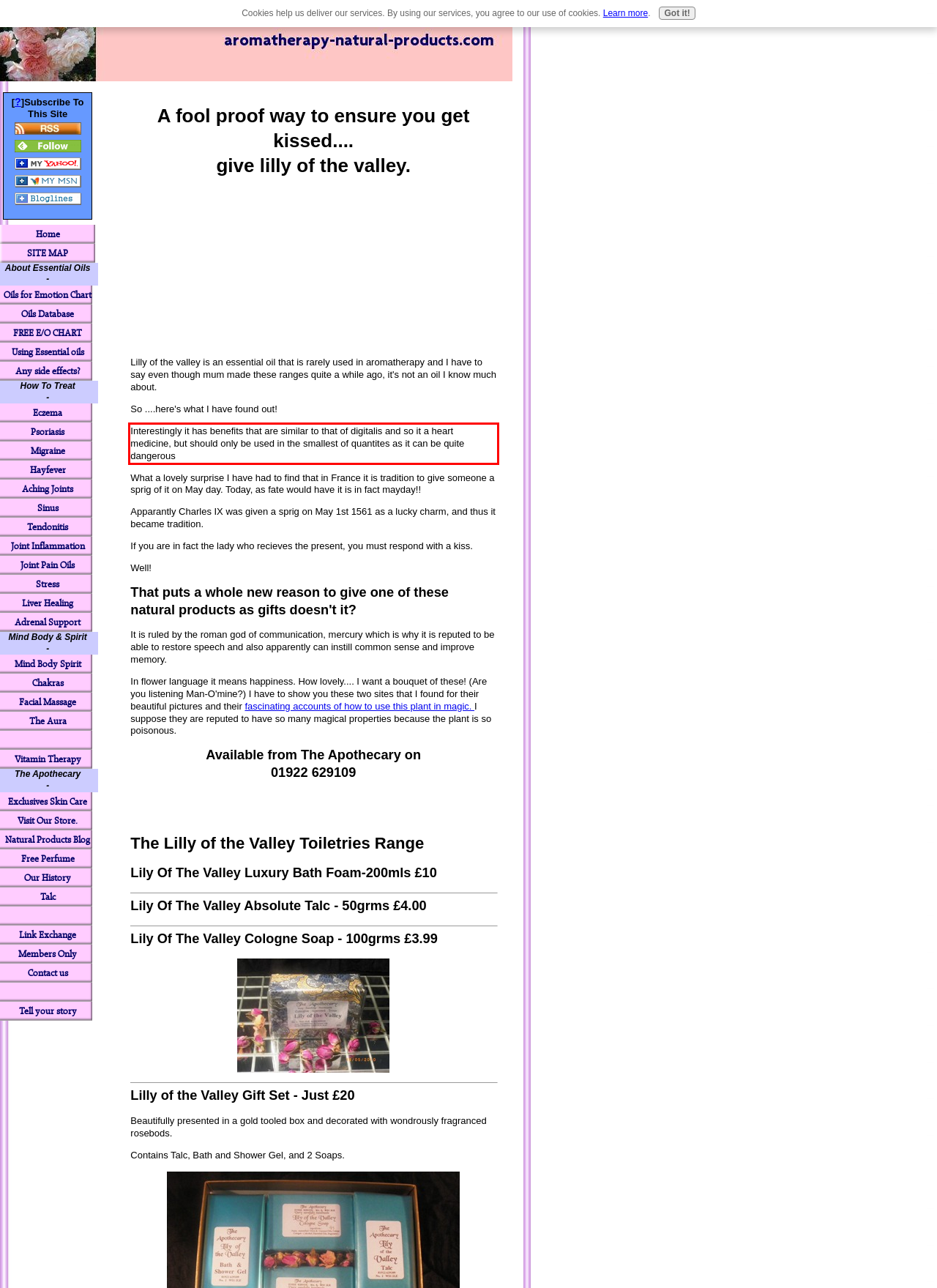You have a webpage screenshot with a red rectangle surrounding a UI element. Extract the text content from within this red bounding box.

Interestingly it has benefits that are similar to that of digitalis and so it a heart medicine, but should only be used in the smallest of quantites as it can be quite dangerous